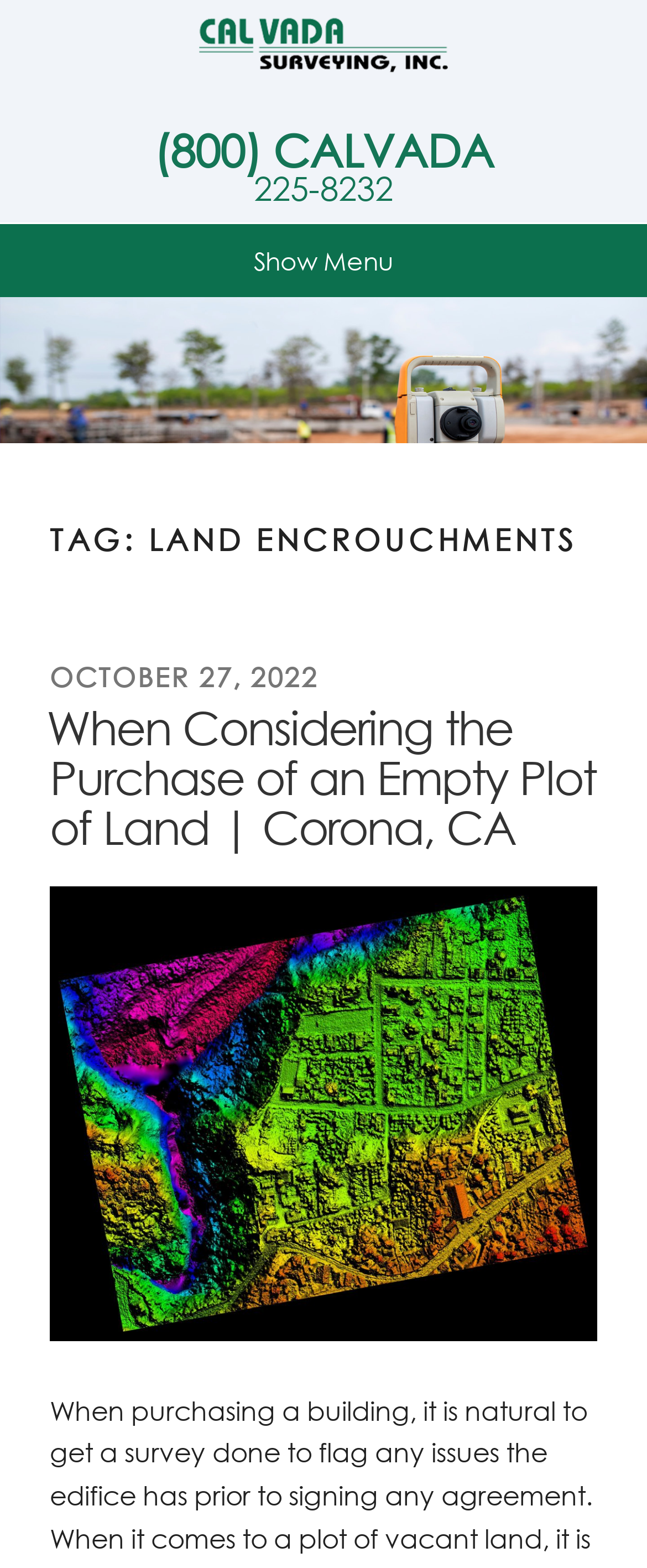When was the latest article posted?
Answer the question using a single word or phrase, according to the image.

OCTOBER 27, 2022